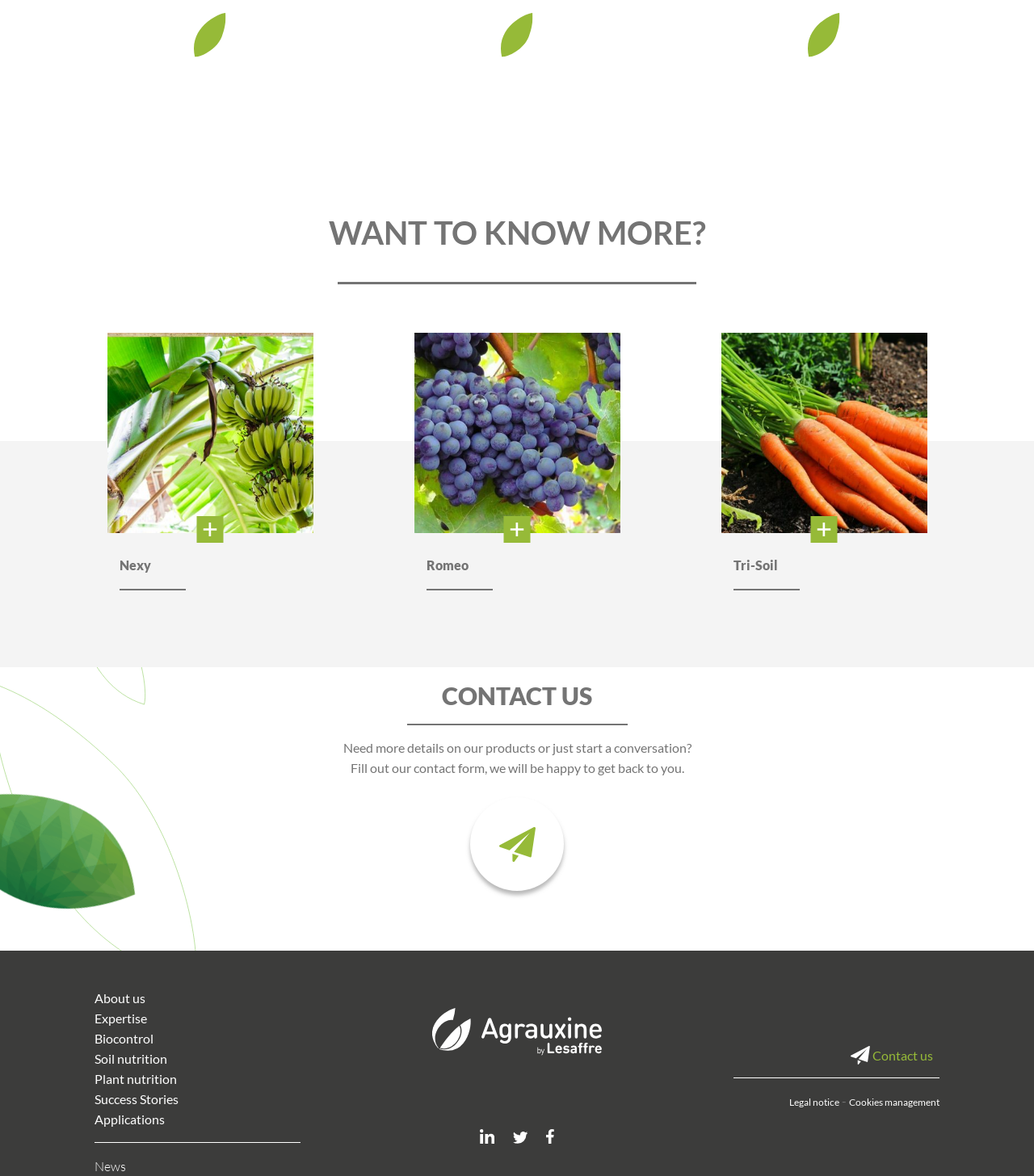Answer the question below with a single word or a brief phrase: 
What is the theme of the webpage?

Agriculture